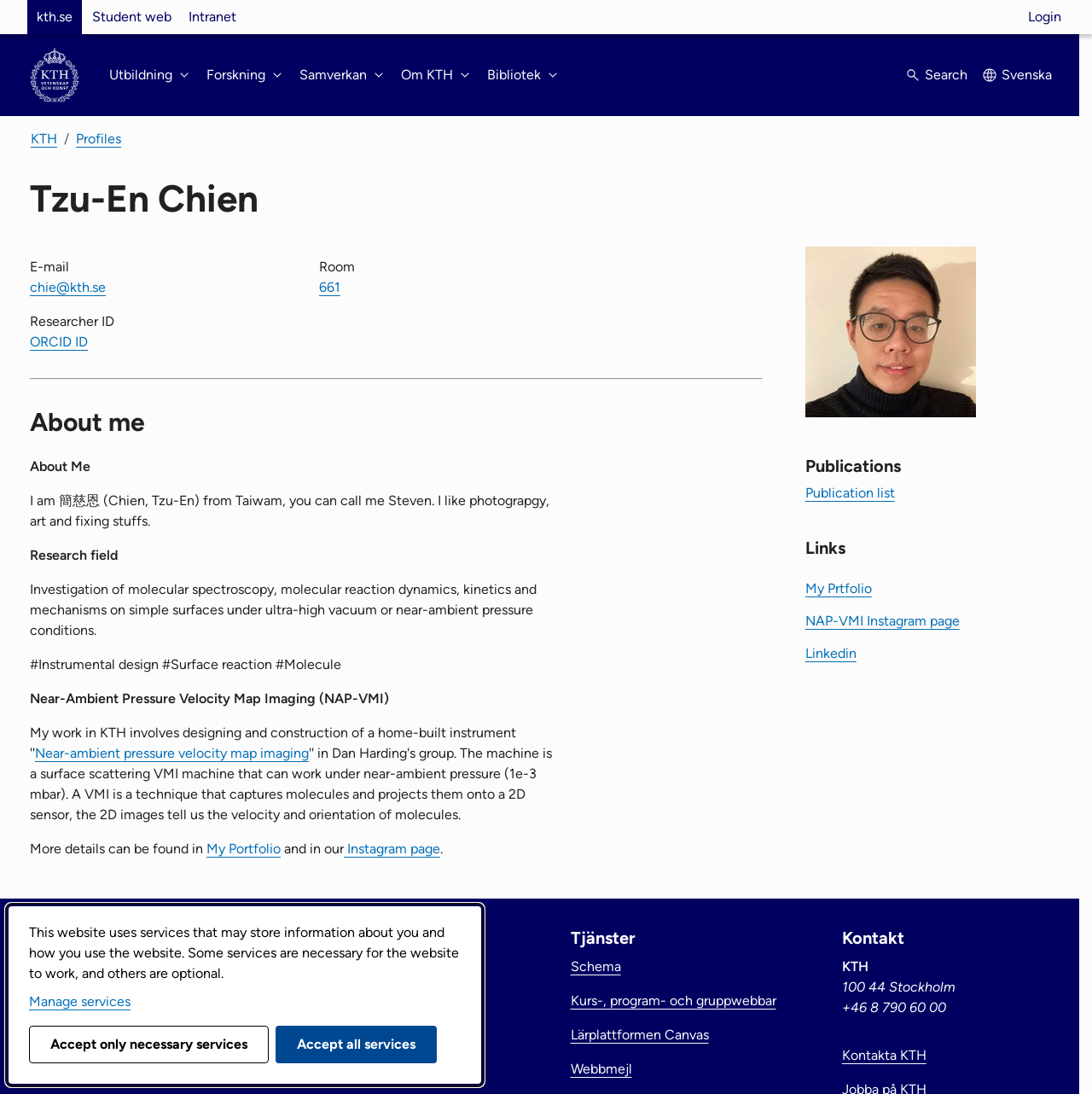Please locate the clickable area by providing the bounding box coordinates to follow this instruction: "View Tzu-En Chien's profile picture".

[0.737, 0.225, 0.894, 0.381]